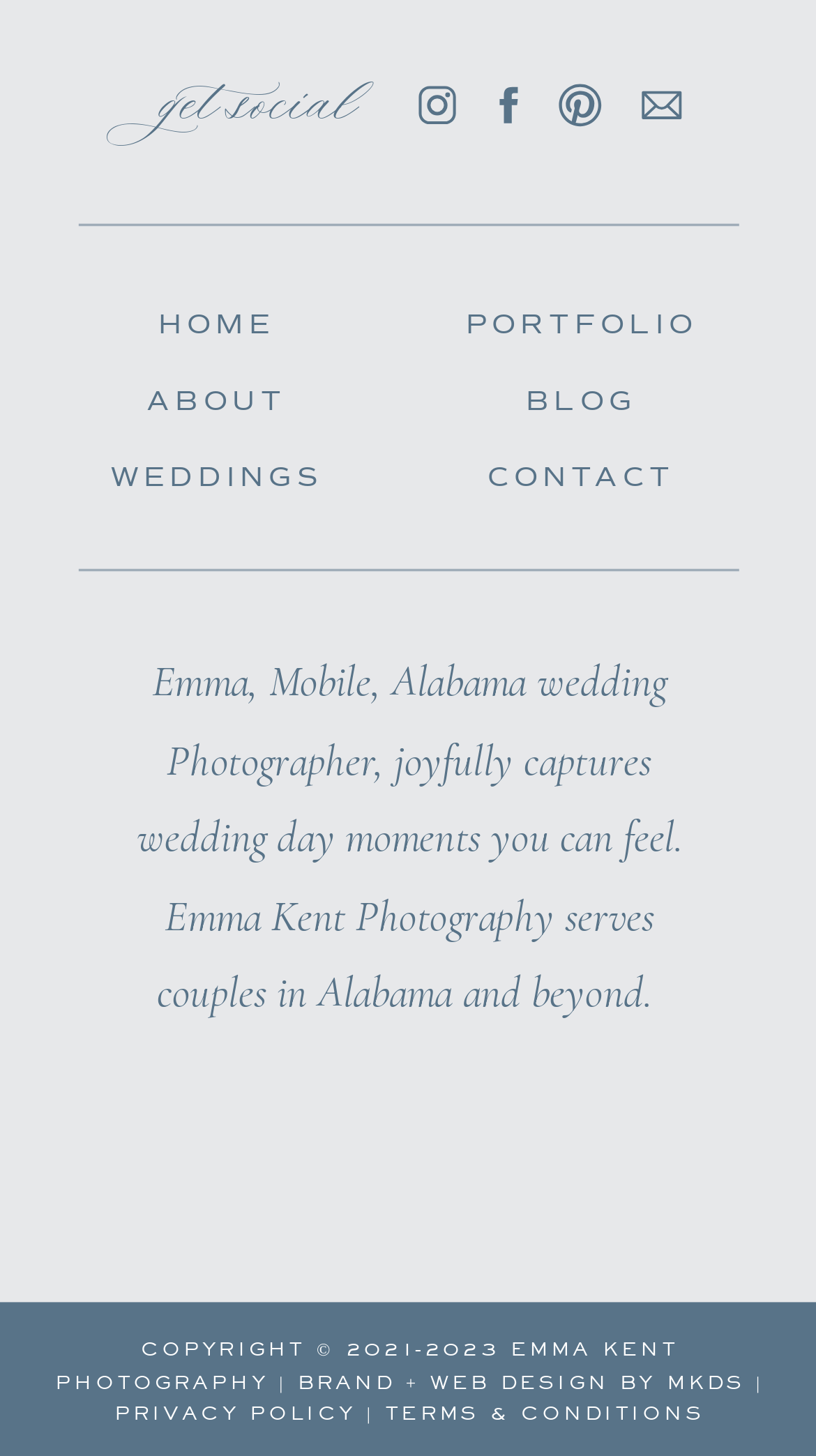Show the bounding box coordinates for the HTML element described as: "PRIVACY POLICY".

[0.14, 0.968, 0.436, 0.975]